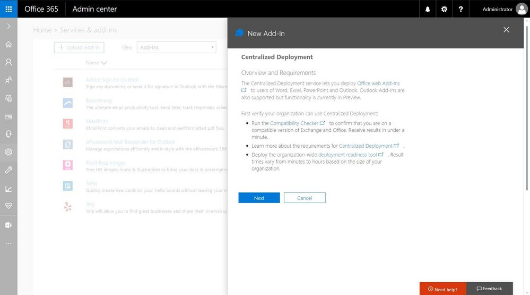Provide a brief response in the form of a single word or phrase:
What are the two visible options for the user?

Next and Cancel